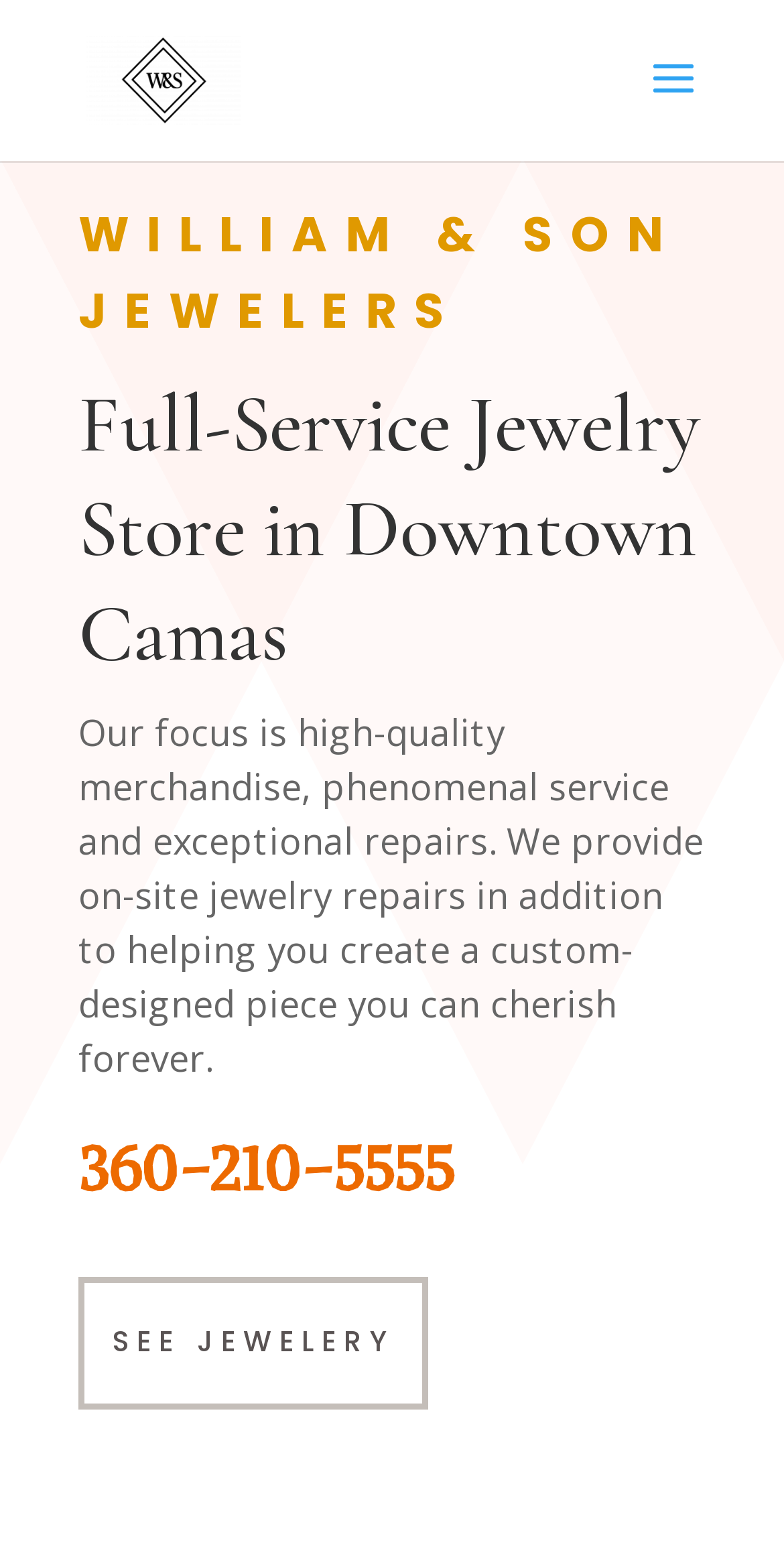Extract the text of the main heading from the webpage.

Full-Service Jewelry Store in Downtown Camas